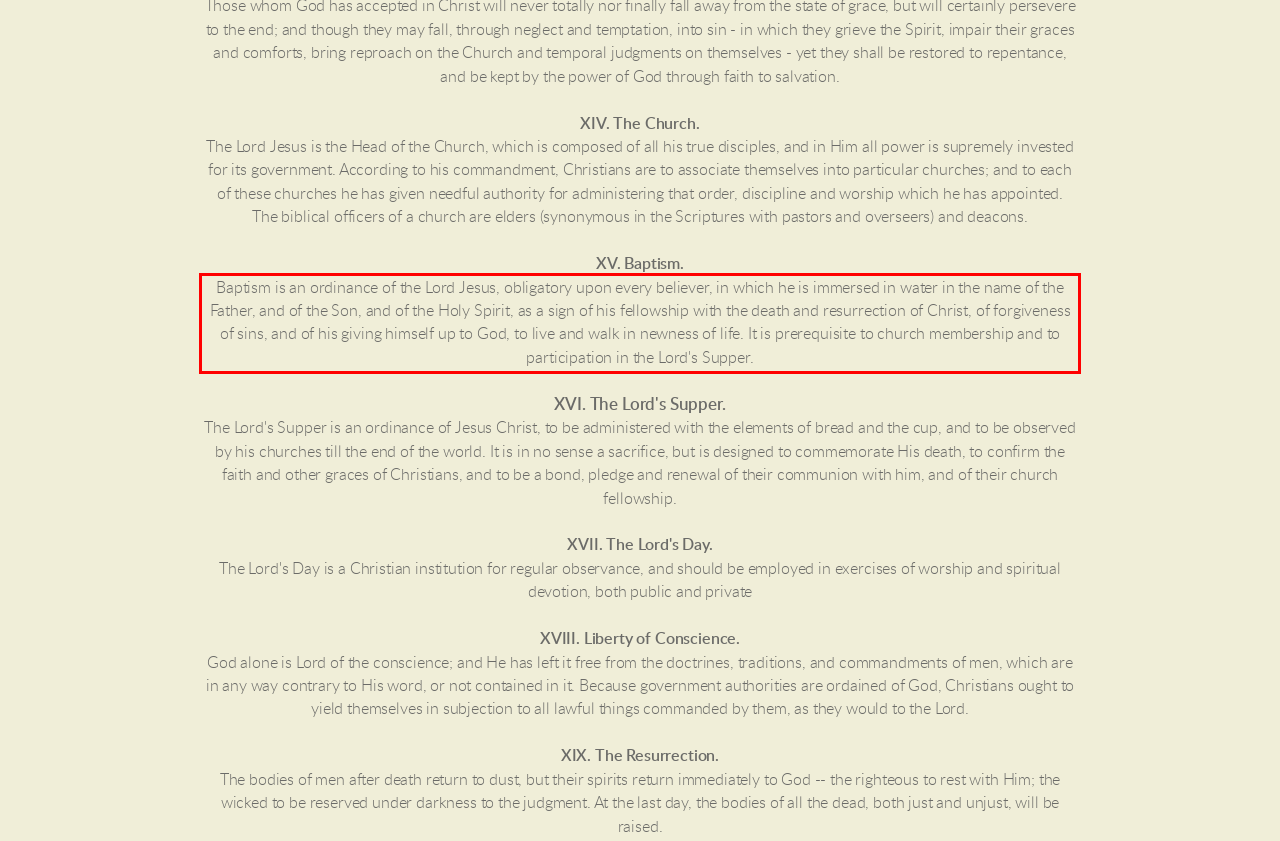The screenshot provided shows a webpage with a red bounding box. Apply OCR to the text within this red bounding box and provide the extracted content.

Baptism is an ordinance of the Lord Jesus, obligatory upon every believer, in which he is immersed in water in the name of the Father, and of the Son, and of the Holy Spirit, as a sign of his fellowship with the death and resurrection of Christ, of forgiveness of sins, and of his giving himself up to God, to live and walk in newness of life. It is prerequisite to church membership and to participation in the Lord's Supper.